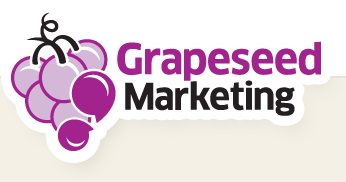What is the shape of the design above the grapes?
Using the image as a reference, deliver a detailed and thorough answer to the question.

The caption describes the design above the grapes as a playful vine-like flourish, which suggests a connection to the wine industry and reflects the company's focus on retail wine marketing.